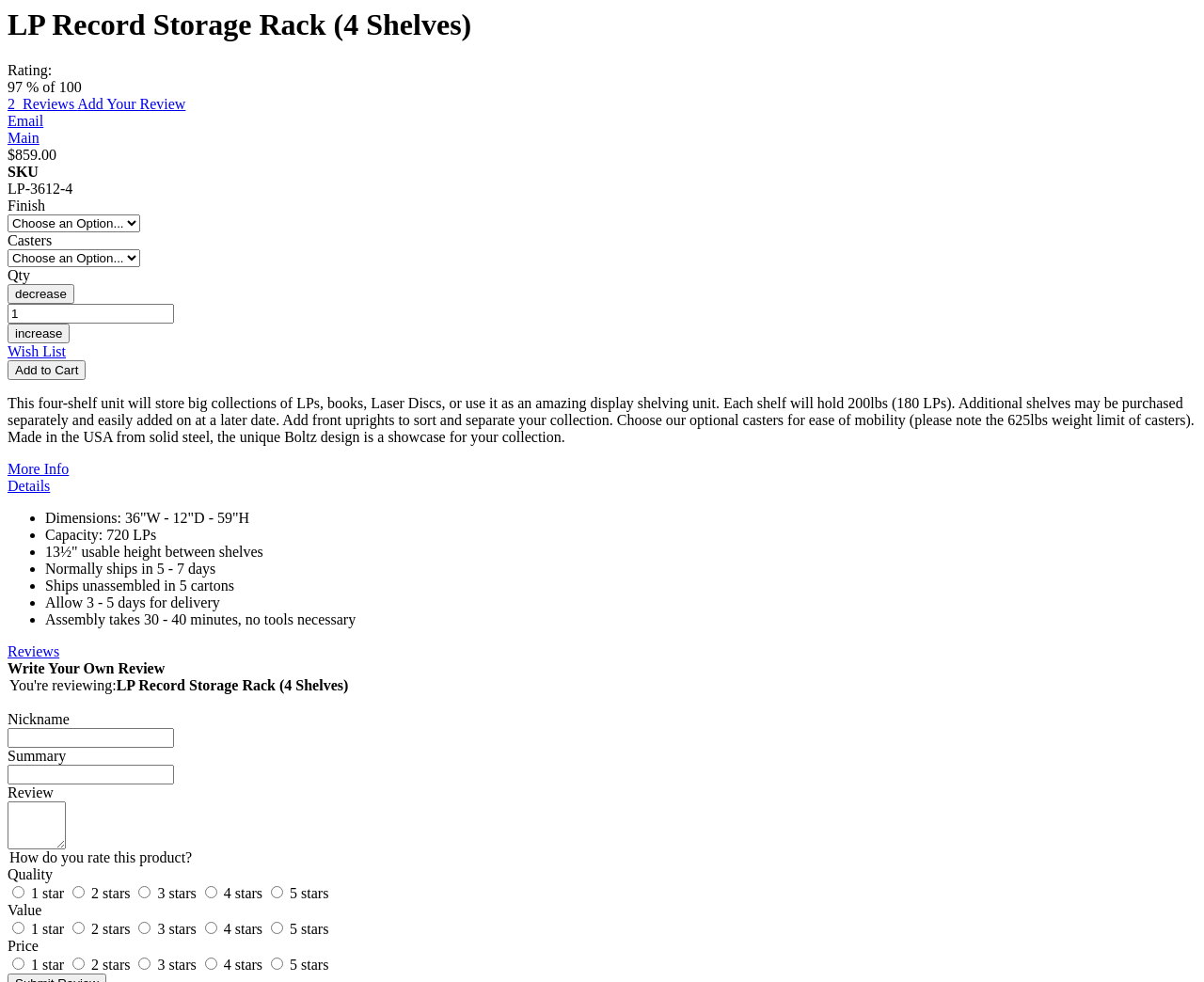Using the element description: "Wish List", determine the bounding box coordinates for the specified UI element. The coordinates should be four float numbers between 0 and 1, [left, top, right, bottom].

[0.006, 0.35, 0.055, 0.366]